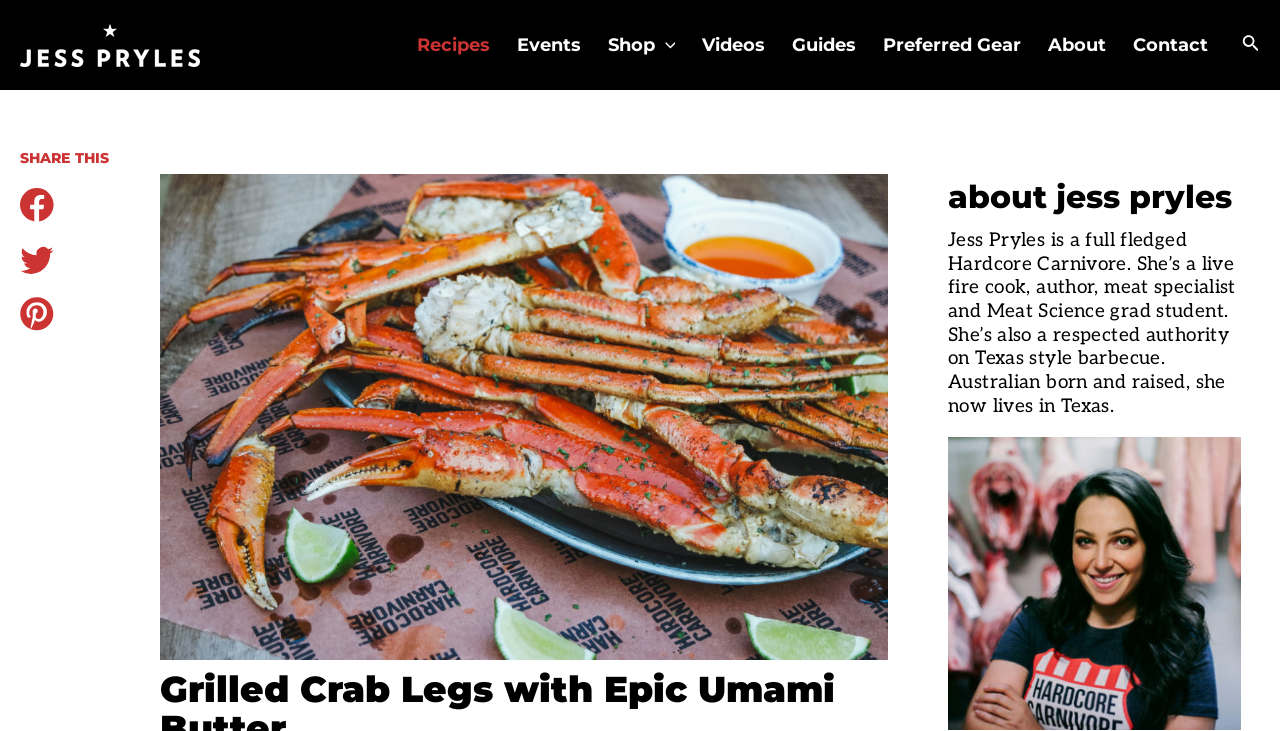Find the bounding box coordinates of the clickable area required to complete the following action: "go to recipes".

[0.315, 0.001, 0.393, 0.122]